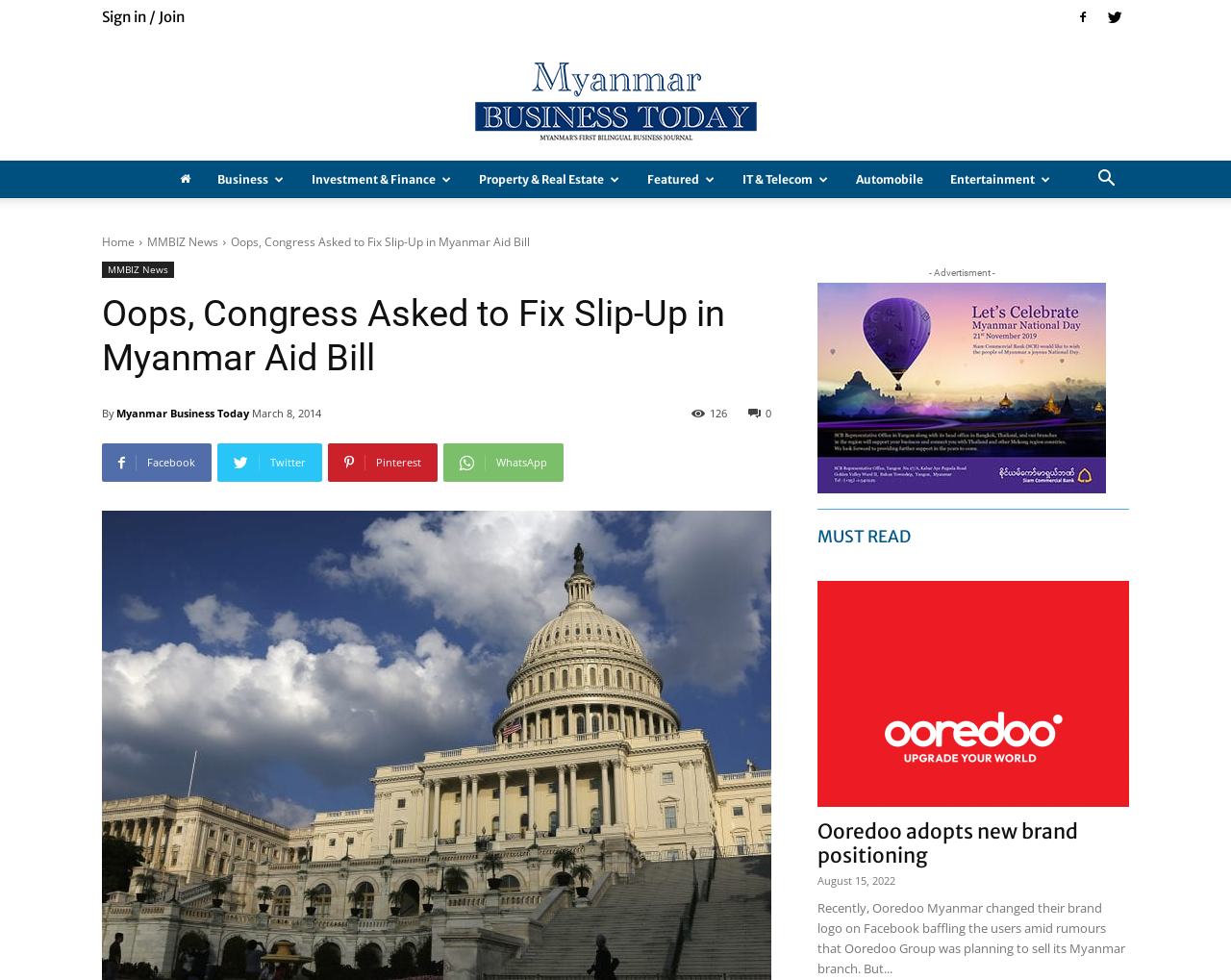What is the headline of the webpage?

Oops, Congress Asked to Fix Slip-Up in Myanmar Aid Bill